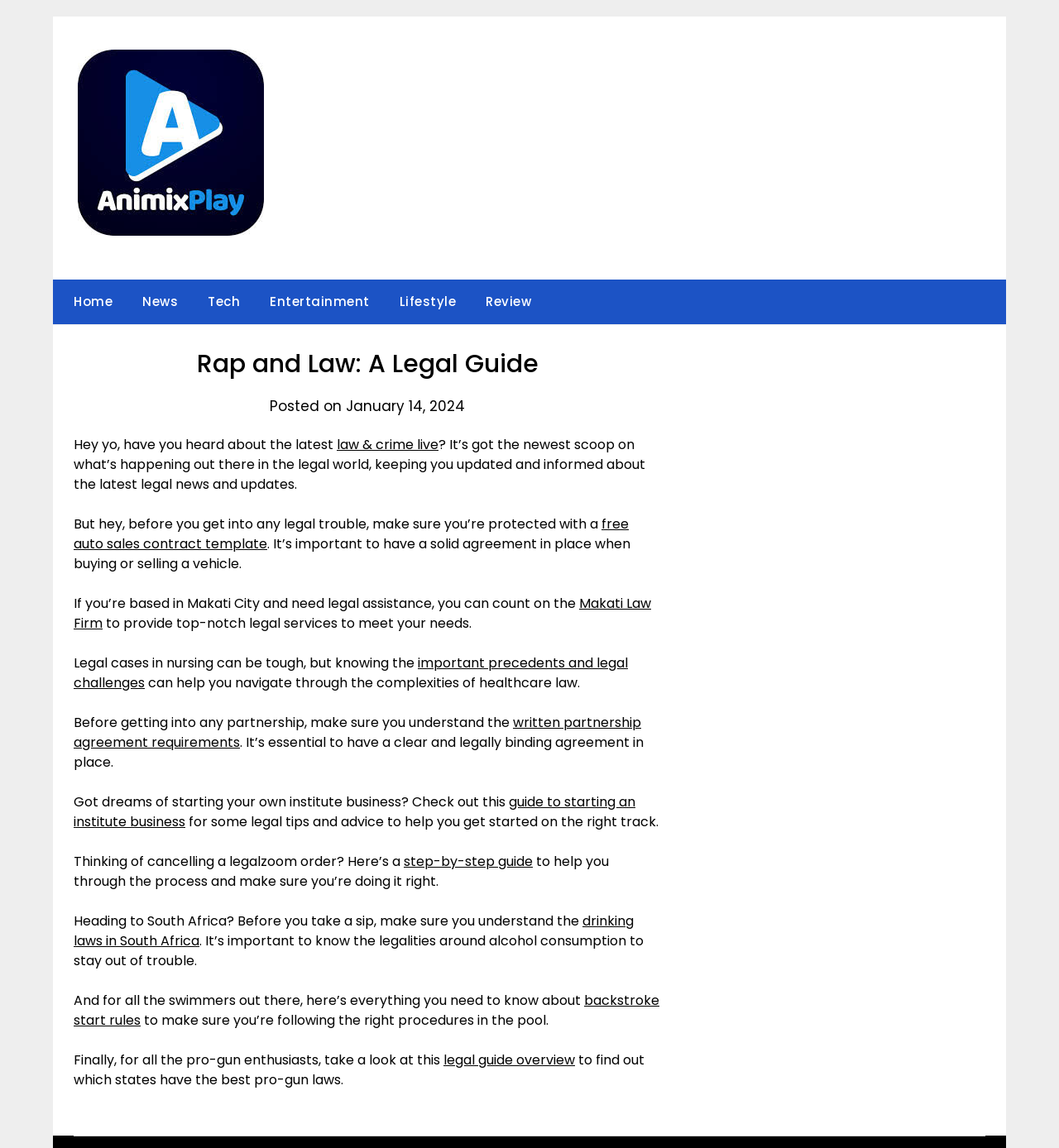What is the purpose of having a written partnership agreement?
Please provide a detailed and comprehensive answer to the question.

The article emphasizes the importance of having a written partnership agreement in place before entering into any partnership. This is to ensure that all parties involved have a clear understanding of their roles and responsibilities, and to avoid any potential legal disputes that may arise.